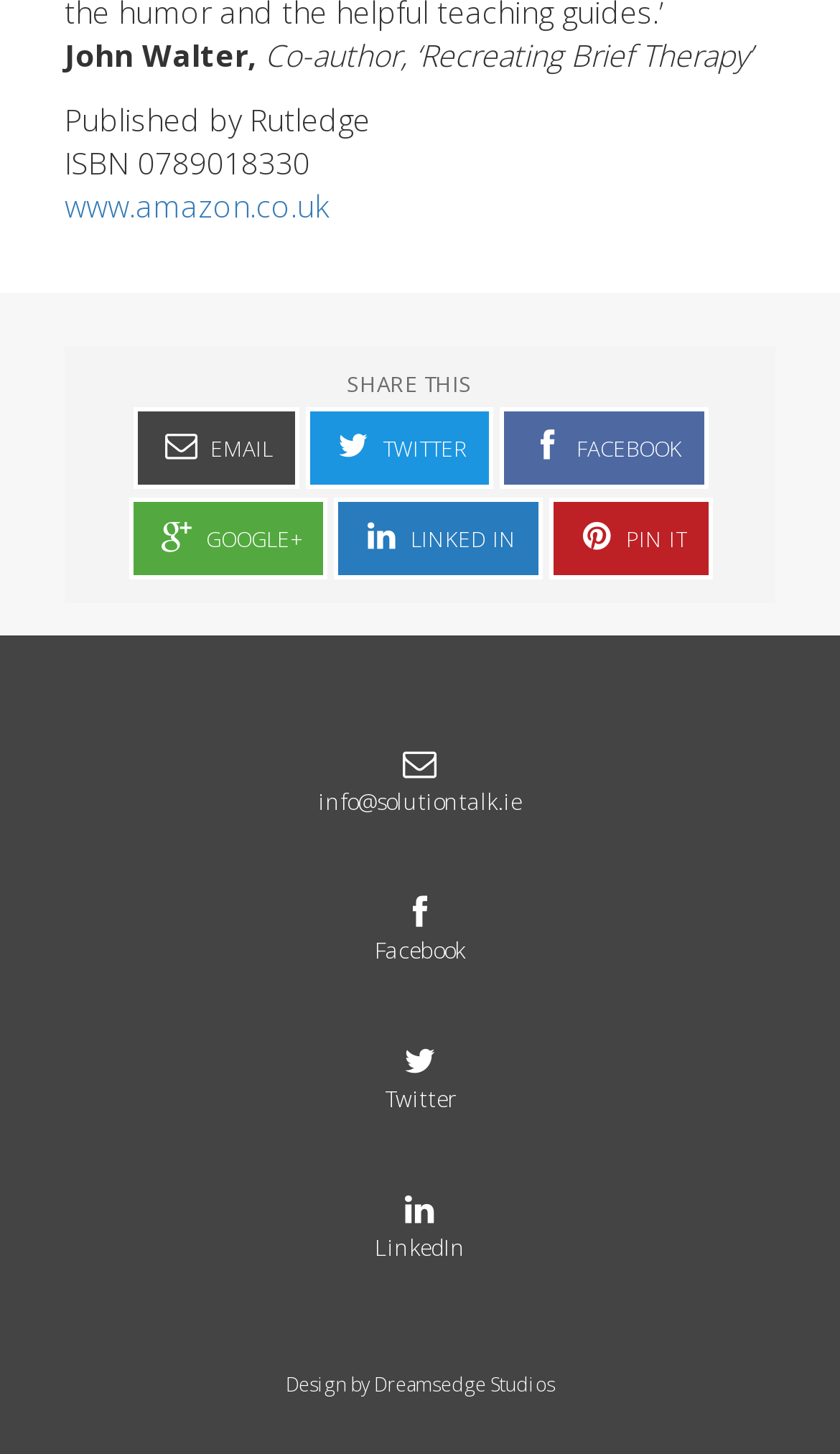How many social media platforms are available for sharing?
Please use the image to provide an in-depth answer to the question.

There are six social media platforms available for sharing, which are EMAIL, TWITTER, FACEBOOK, GOOGLE+, LINKED IN, and PIN IT, all of which are represented by icons and links in the SHARE THIS section.